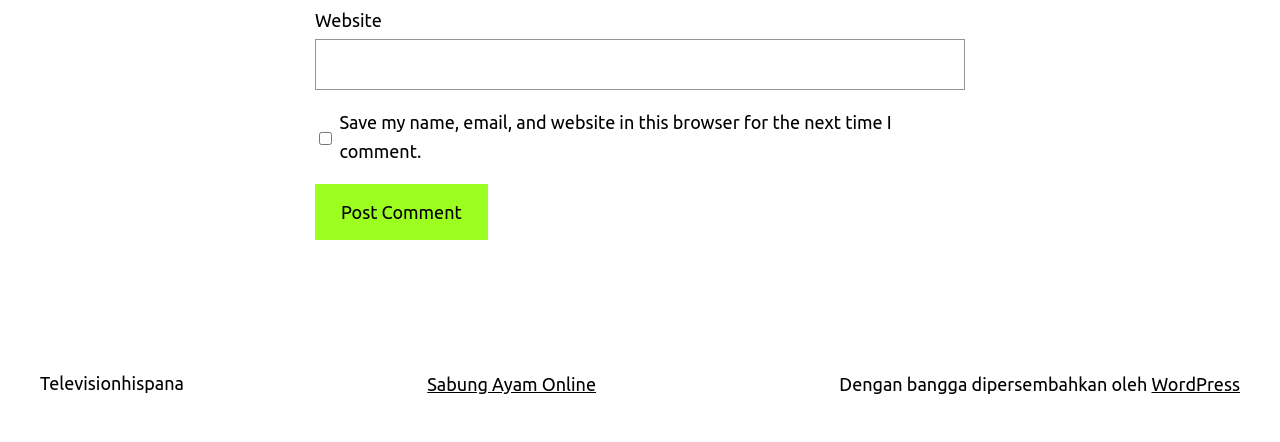Bounding box coordinates are specified in the format (top-left x, top-left y, bottom-right x, bottom-right y). All values are floating point numbers bounded between 0 and 1. Please provide the bounding box coordinate of the region this sentence describes: Televisionhispana

[0.031, 0.845, 0.144, 0.89]